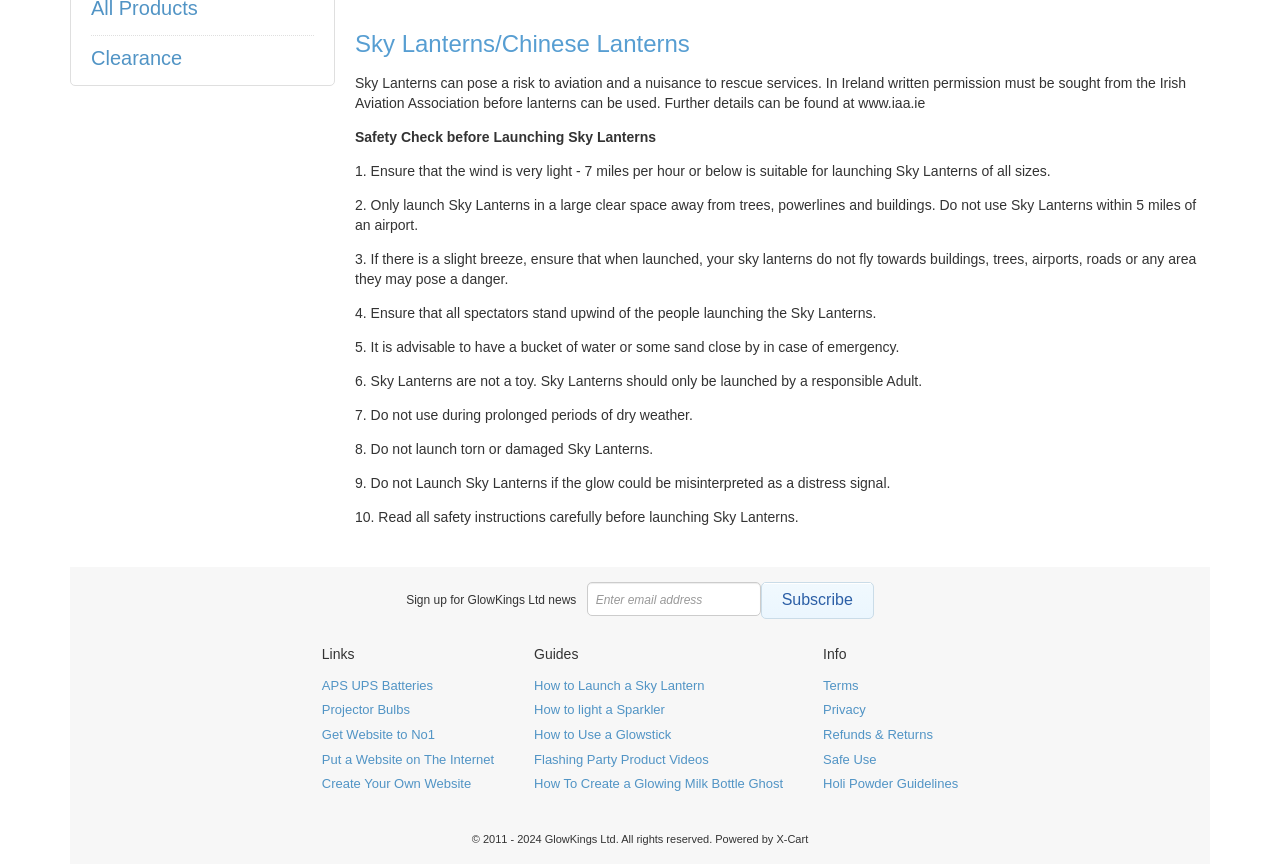Determine the bounding box coordinates (top-left x, top-left y, bottom-right x, bottom-right y) of the UI element described in the following text: Refunds & Returns

[0.643, 0.841, 0.729, 0.859]